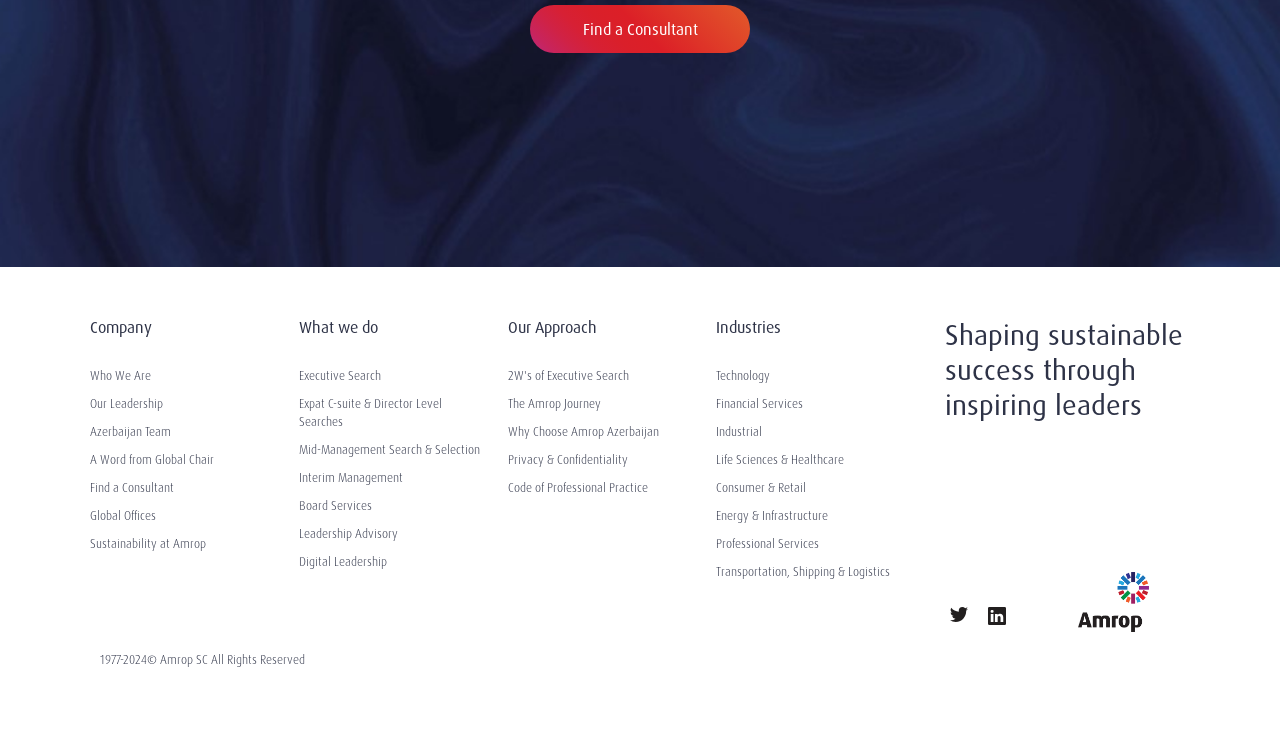Please specify the bounding box coordinates for the clickable region that will help you carry out the instruction: "Go to Sopris Creek, CO 12-98".

None